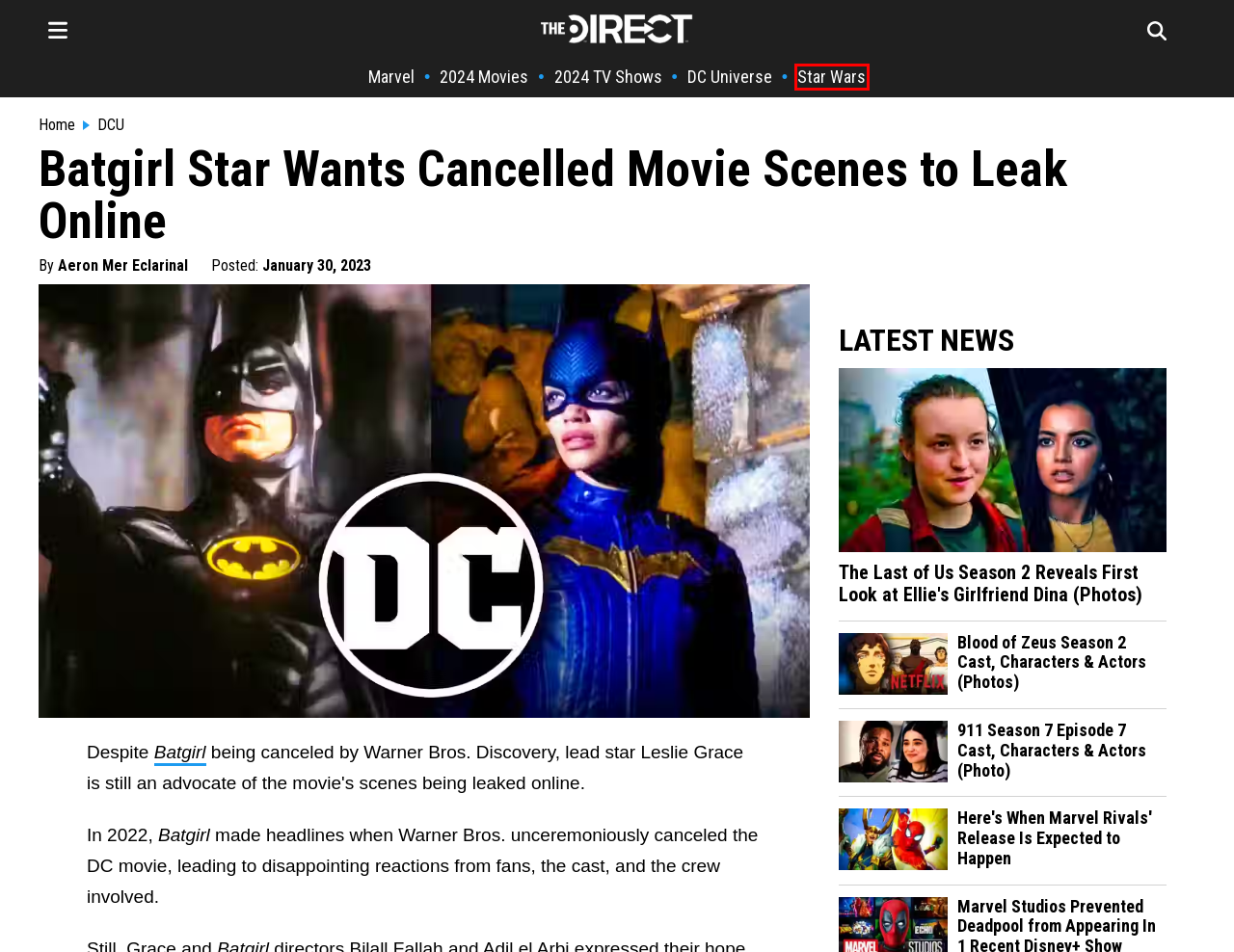You are provided with a screenshot of a webpage highlighting a UI element with a red bounding box. Choose the most suitable webpage description that matches the new page after clicking the element in the bounding box. Here are the candidates:
A. Batgirl Latest News Updates & Releases | The Direct
B. MCU News | Marvel Cinematic Universe Latest Rumors
C. New Movies Coming Out: Upcoming Movie Release Dates for 2024 and Beyond | The Direct
D. Star Wars Universe News & Rumors | Latest Updates Today
E. New TV Series Coming Out: Every Release Date and Streaming Platform For 2024 | The Direct
F. Disney Suffers Worst Box Office Flop of 2023 (New Data)
G. The Direct | Breaking News for Entertainment Pop Culture
H. DC Comic Universe Movie News & Rumors | The Direct

D